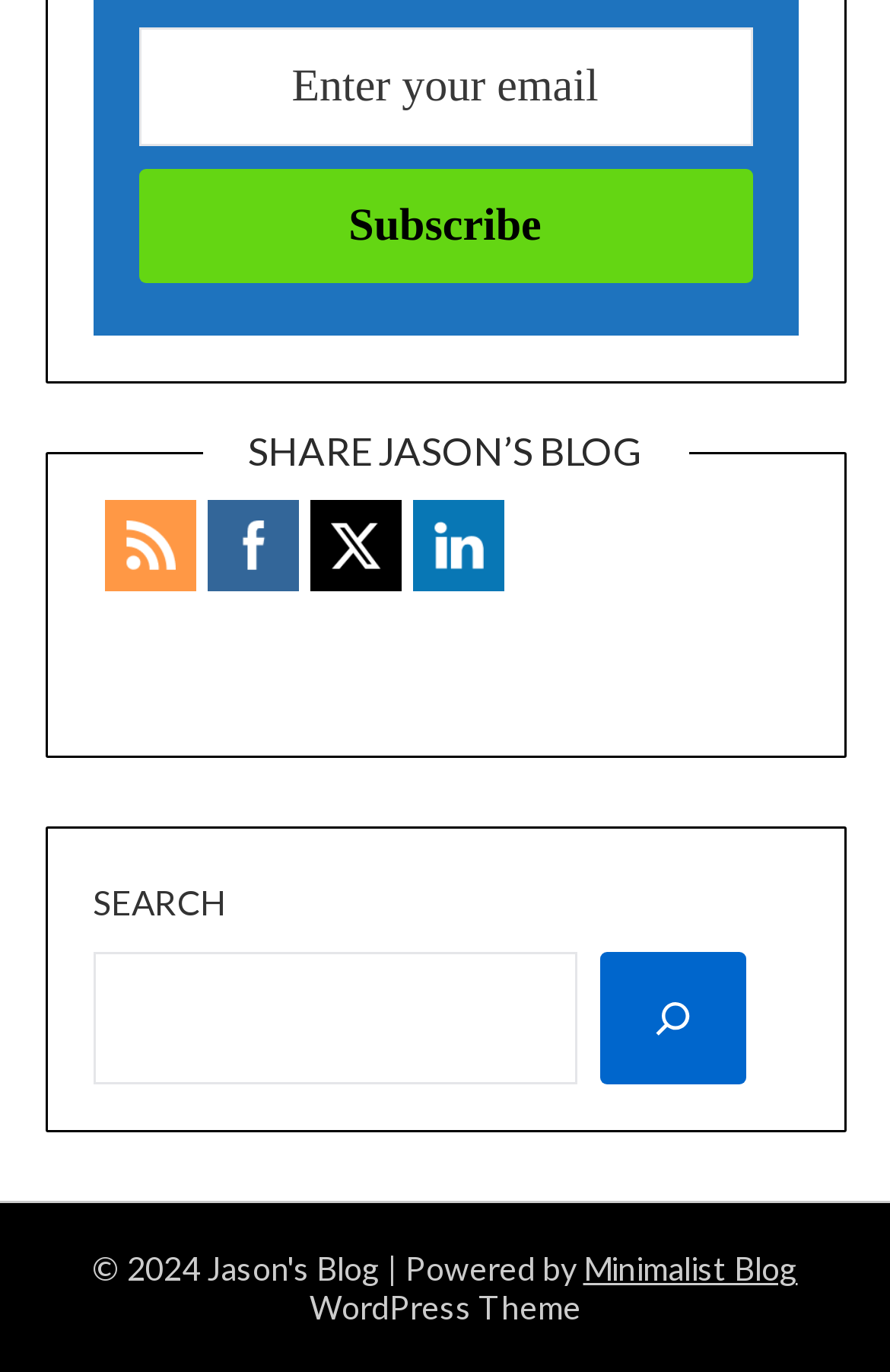Provide a single word or phrase to answer the given question: 
What social media platforms are available?

Facebook, Twitter, LinkedIn